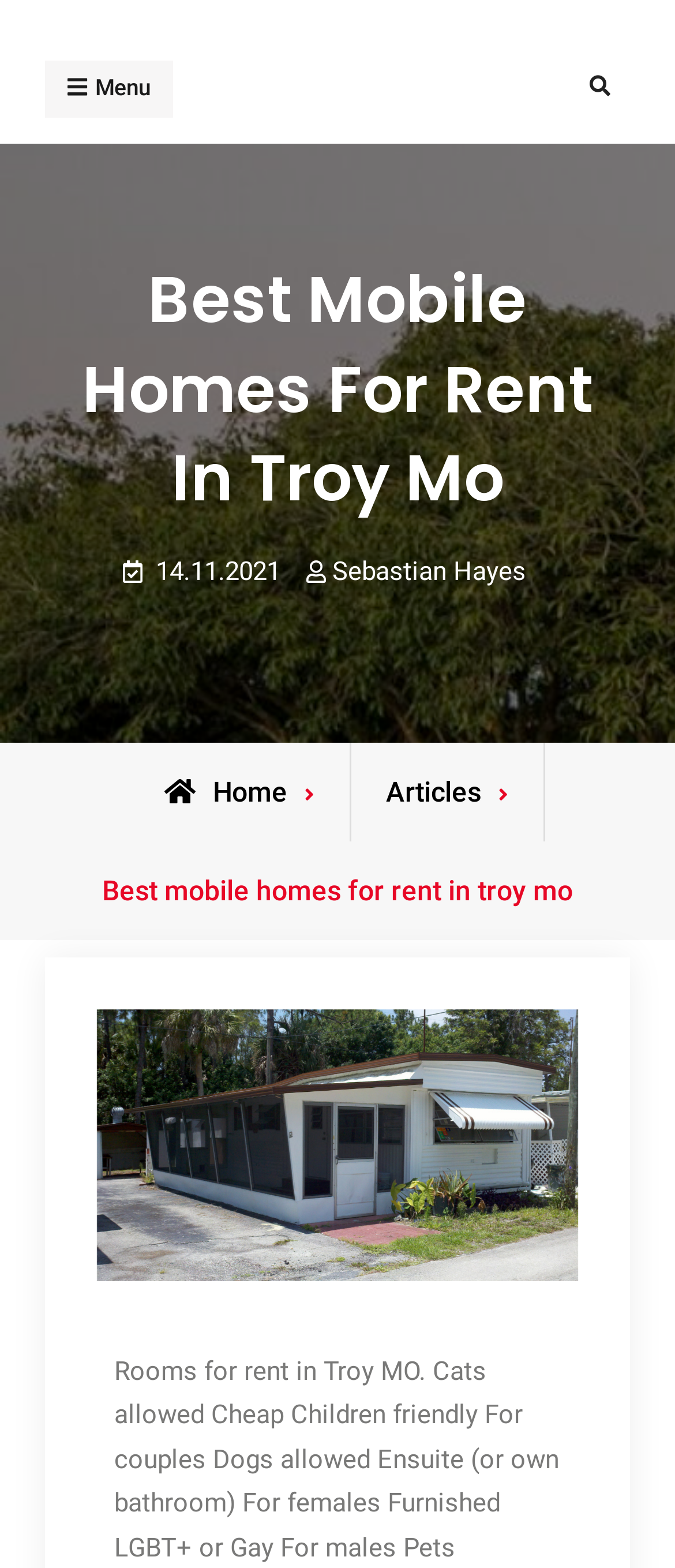Identify and provide the text content of the webpage's primary headline.

Best Mobile Homes For Rent In Troy Mo